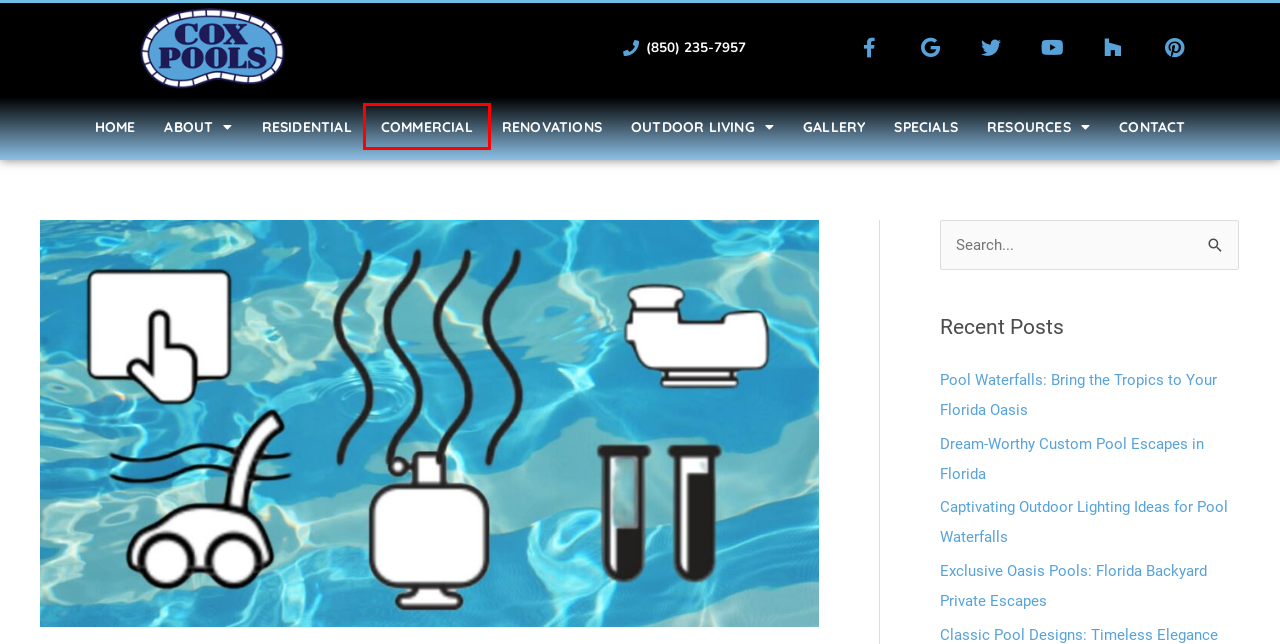You’re provided with a screenshot of a webpage that has a red bounding box around an element. Choose the best matching webpage description for the new page after clicking the element in the red box. The options are:
A. Captivating Outdoor Lighting Ideas For Pool Waterfalls
B. Pool Renovations | Remodeling | Cox Pools Panama City Beach FL
C. Commercial Pools | Custom Swimming Pools | Cox Pools FL
D. Gallery | Cox Pools
E. Dream-Worthy Custom Pool Escapes In Florida | Cox Pools
F. Pool Waterfalls: Bring The Tropics To Your Florida Oasis
G. Specials | Cox Pools
H. Home | Custom Inground Pools | Cox Pools Panama City Beach FL

C